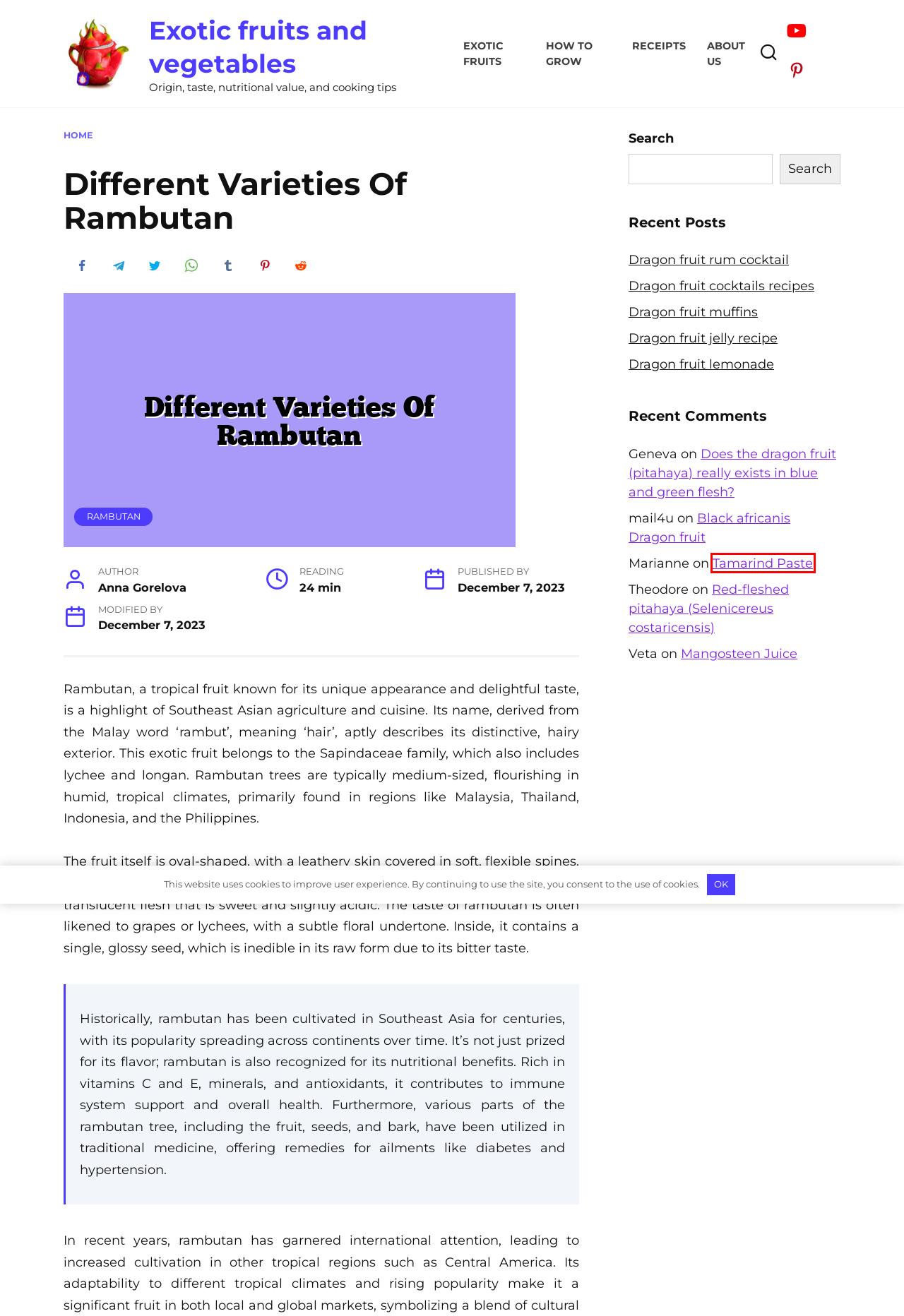Review the webpage screenshot provided, noting the red bounding box around a UI element. Choose the description that best matches the new webpage after clicking the element within the bounding box. The following are the options:
A. ᐉ How to grow - Exotic fruits and vegetables
B. ᐉ Dragon fruit jelly recipe - A Complete Beginner's Guide
C. The Selenicereus costaricensis: What Makes This Cactus So Unique?
D. ᐉ Dragon fruit lemonade - A Complete Beginner's Guide
E. Does the dragon fruit (pitahaya) really exists in blue and green flesh?
F. ᐉ Tamarind Paste - A Complete Beginner's Guide
G. ᐉ Dragon fruit cocktails recipes - A Complete Beginner's Guide
H. receipts Archives - Exotic fruits and vegetables

F